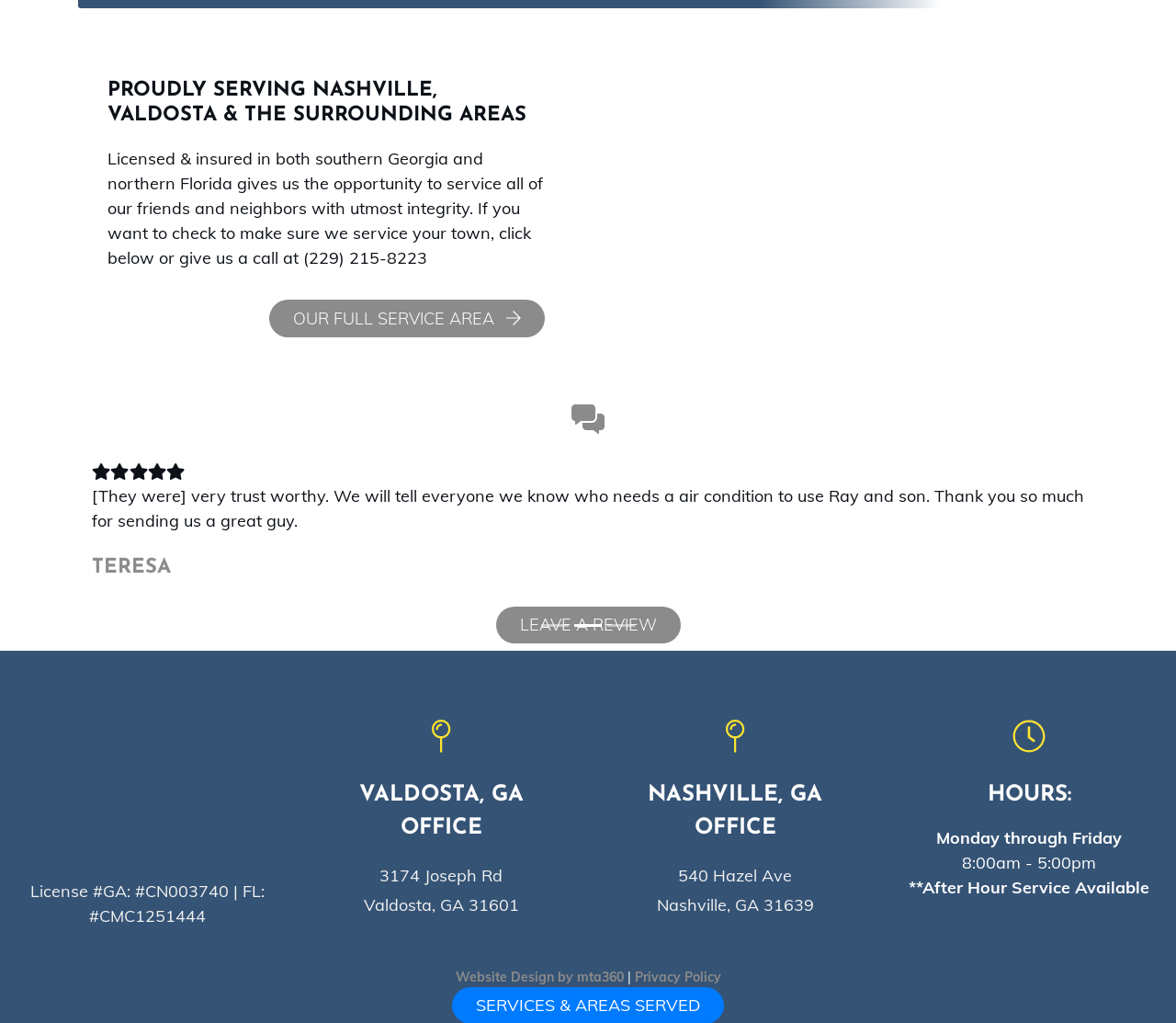Analyze the image and answer the question with as much detail as possible: 
What areas does the company serve?

The company serves Nashville, Valdosta, and surrounding areas, as mentioned in the static text 'PROUDLY SERVING NASHVILLE, VALDOSTA & THE SURROUNDING AREAS' at the top of the webpage.